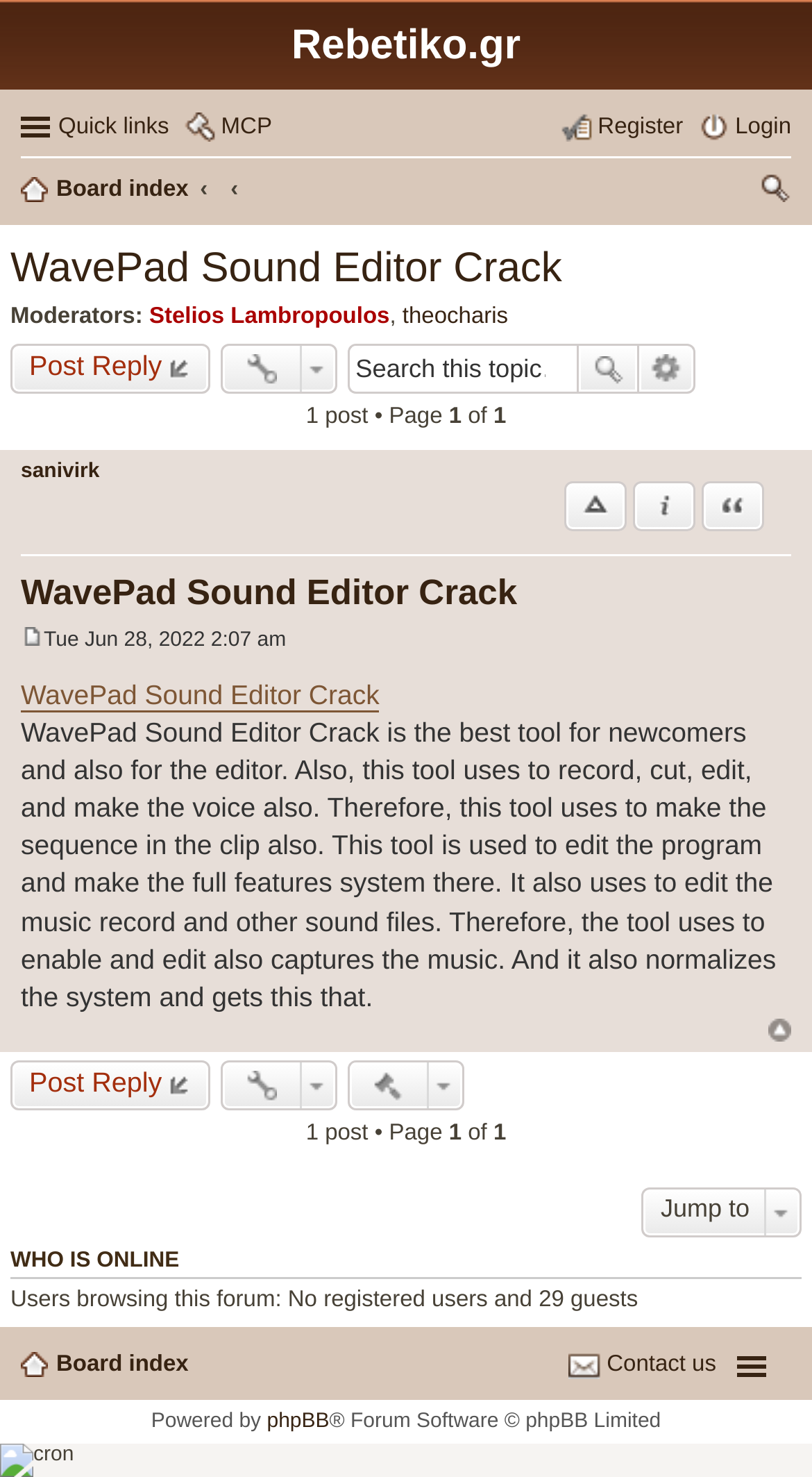What is the purpose of WavePad Sound Editor?
Provide a comprehensive and detailed answer to the question.

The purpose of WavePad Sound Editor can be found in the static text which describes the tool. According to the text, WavePad Sound Editor is used to record, cut, edit, and make voice, and also to edit music records and other sound files.